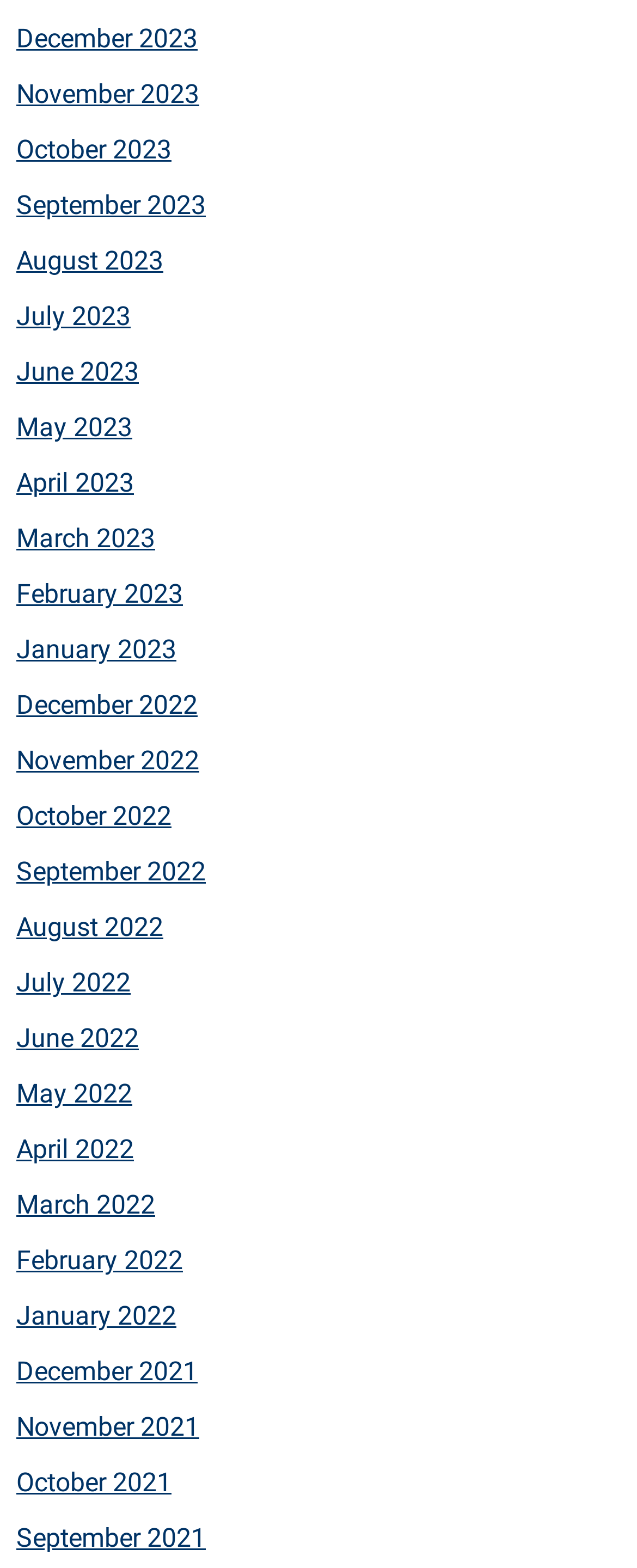Identify the bounding box coordinates for the element you need to click to achieve the following task: "Go to Guide". Provide the bounding box coordinates as four float numbers between 0 and 1, in the form [left, top, right, bottom].

None